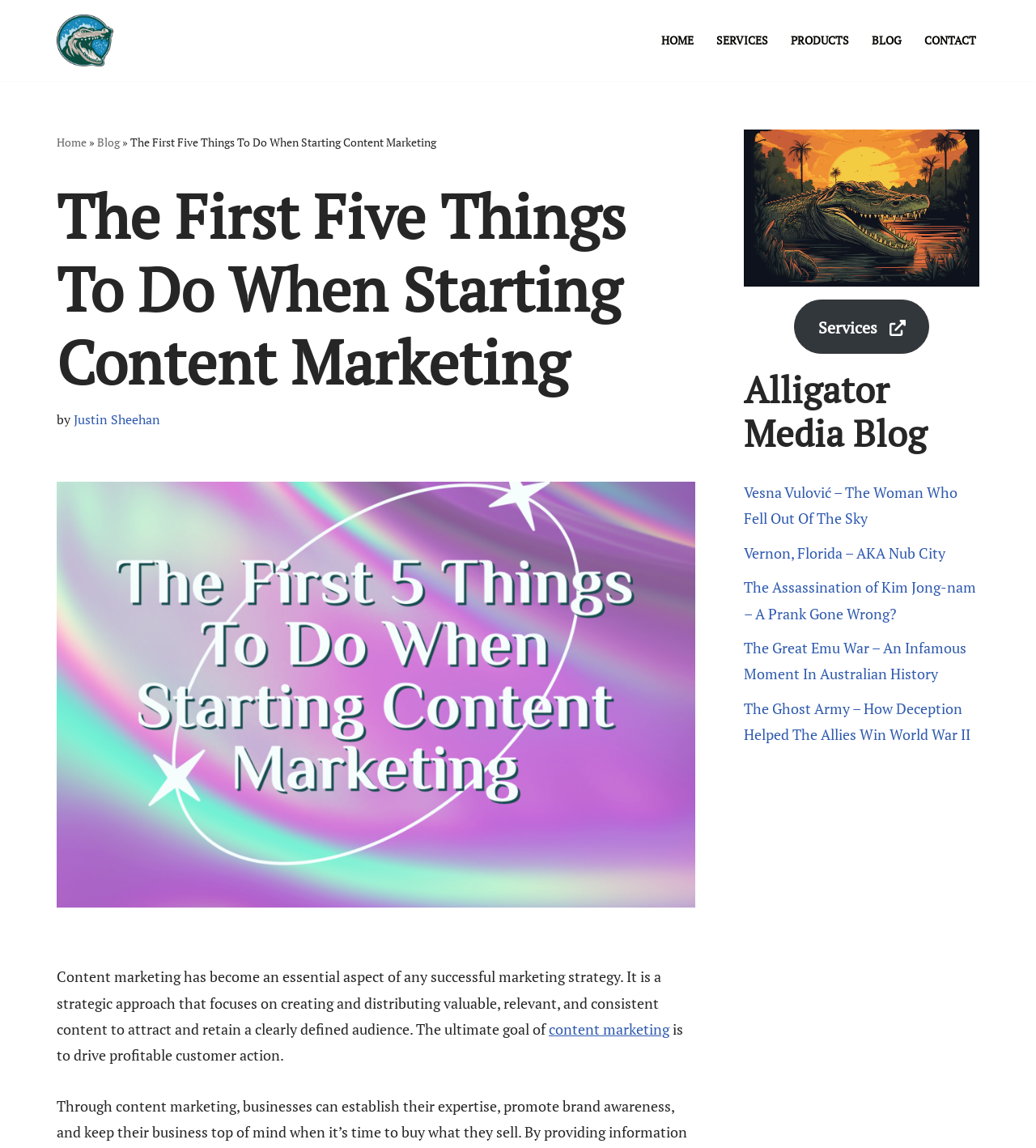Identify the bounding box of the UI element that matches this description: "aria-label="Alligator Media" title="← Alligator Media"".

[0.055, 0.013, 0.109, 0.058]